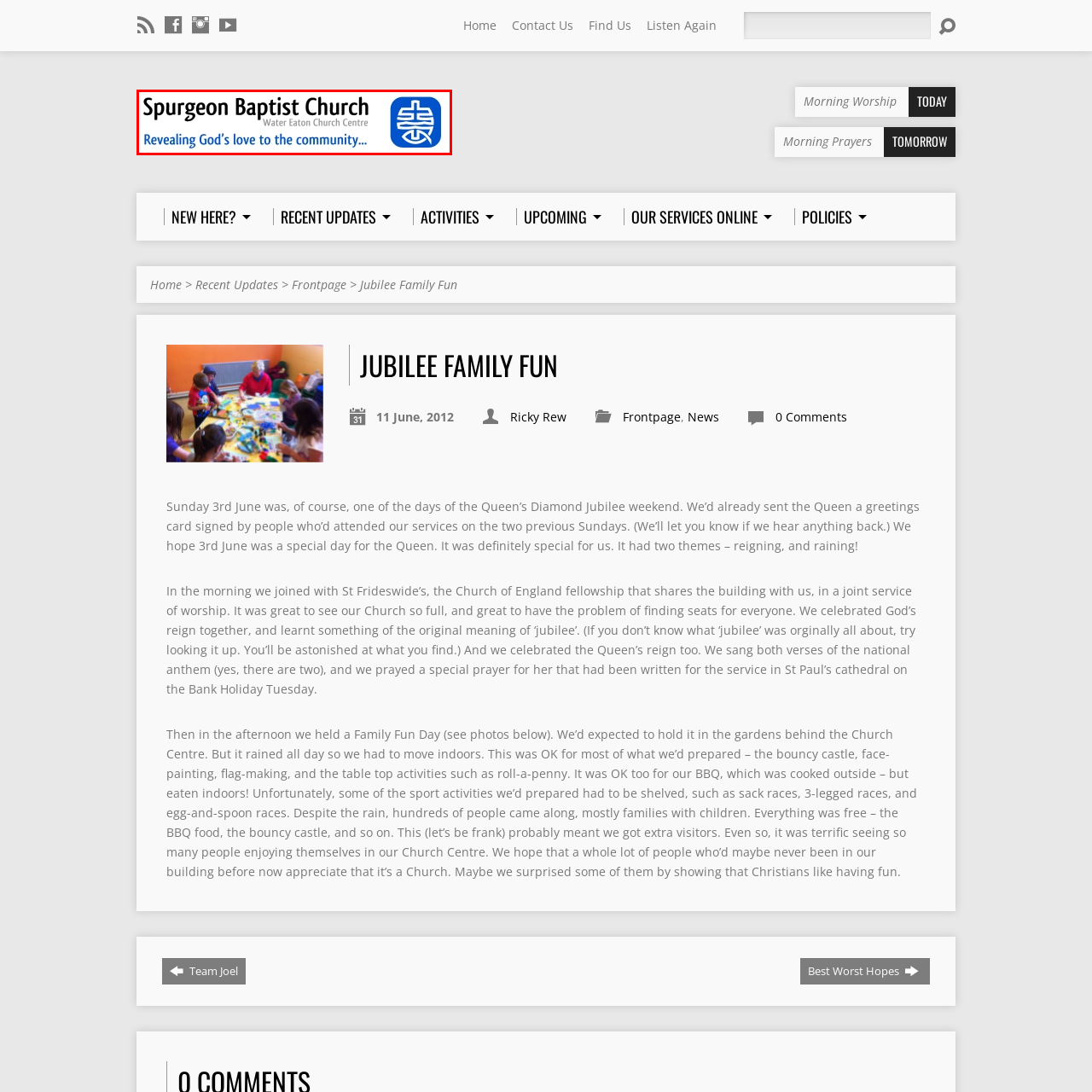Explain the image in the red bounding box with extensive details.

The image features the logo for Spurgeon Baptist Church, located at the Water Eaton Church Centre. It prominently displays the church's name in a bold, modern font, alongside the tagline "Revealing God's love to the community..." This tagline reflects the church's mission and commitment to serving and connecting with the local community. The logo's design integrates a unique symbol that represents the church's identity and values, embodying both tradition and outreach.